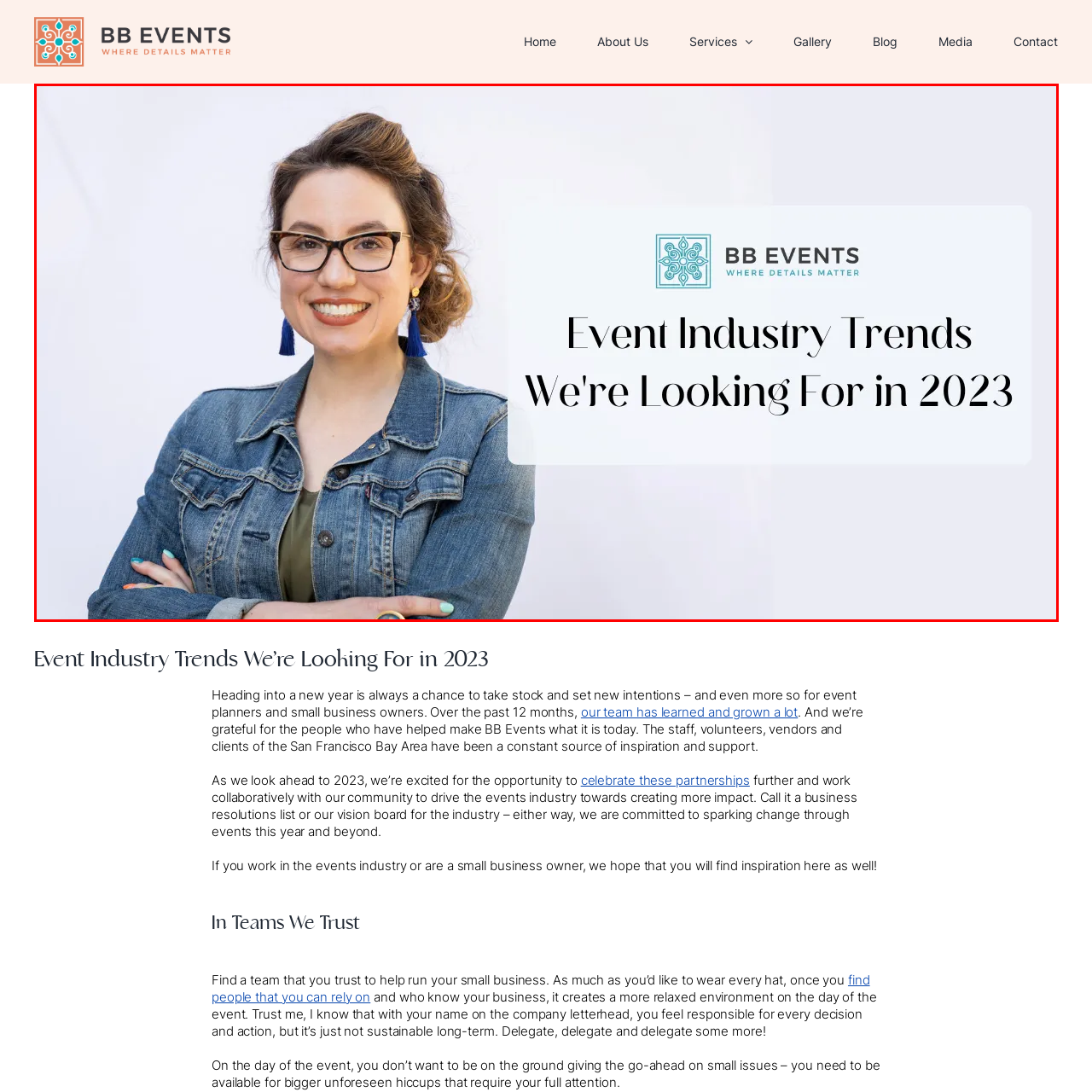What is written to the right of the woman?
Concentrate on the image bordered by the red bounding box and offer a comprehensive response based on the image details.

To the right of the woman, there is bold text that reads 'Event Industry Trends We're Looking For in 2023', which is accompanied by the BB Events logo, indicating the company's focus on staying ahead in the evolving landscape of event planning.